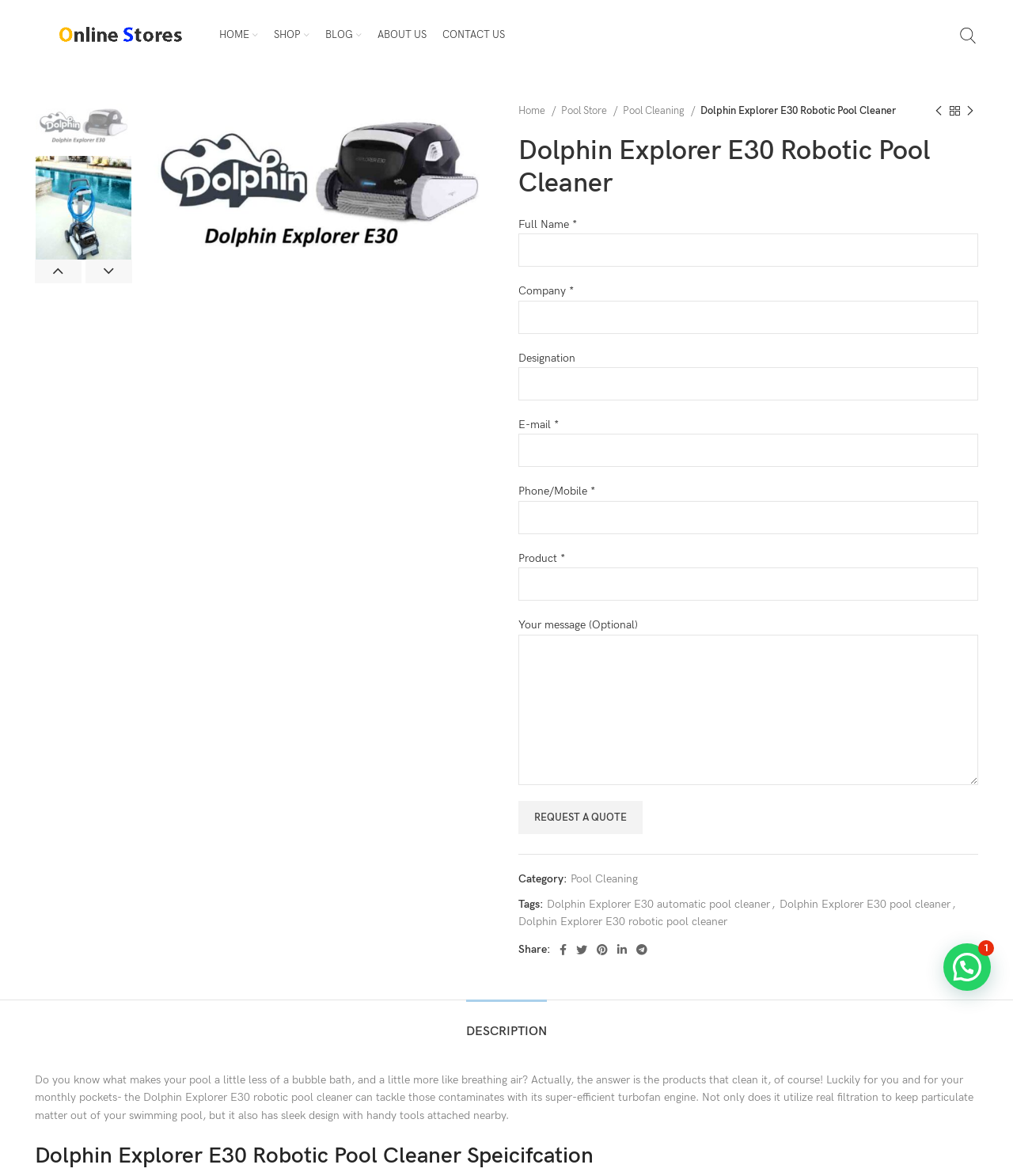Using the given element description, provide the bounding box coordinates (top-left x, top-left y, bottom-right x, bottom-right y) for the corresponding UI element in the screenshot: Pool Cleaning

[0.563, 0.741, 0.63, 0.753]